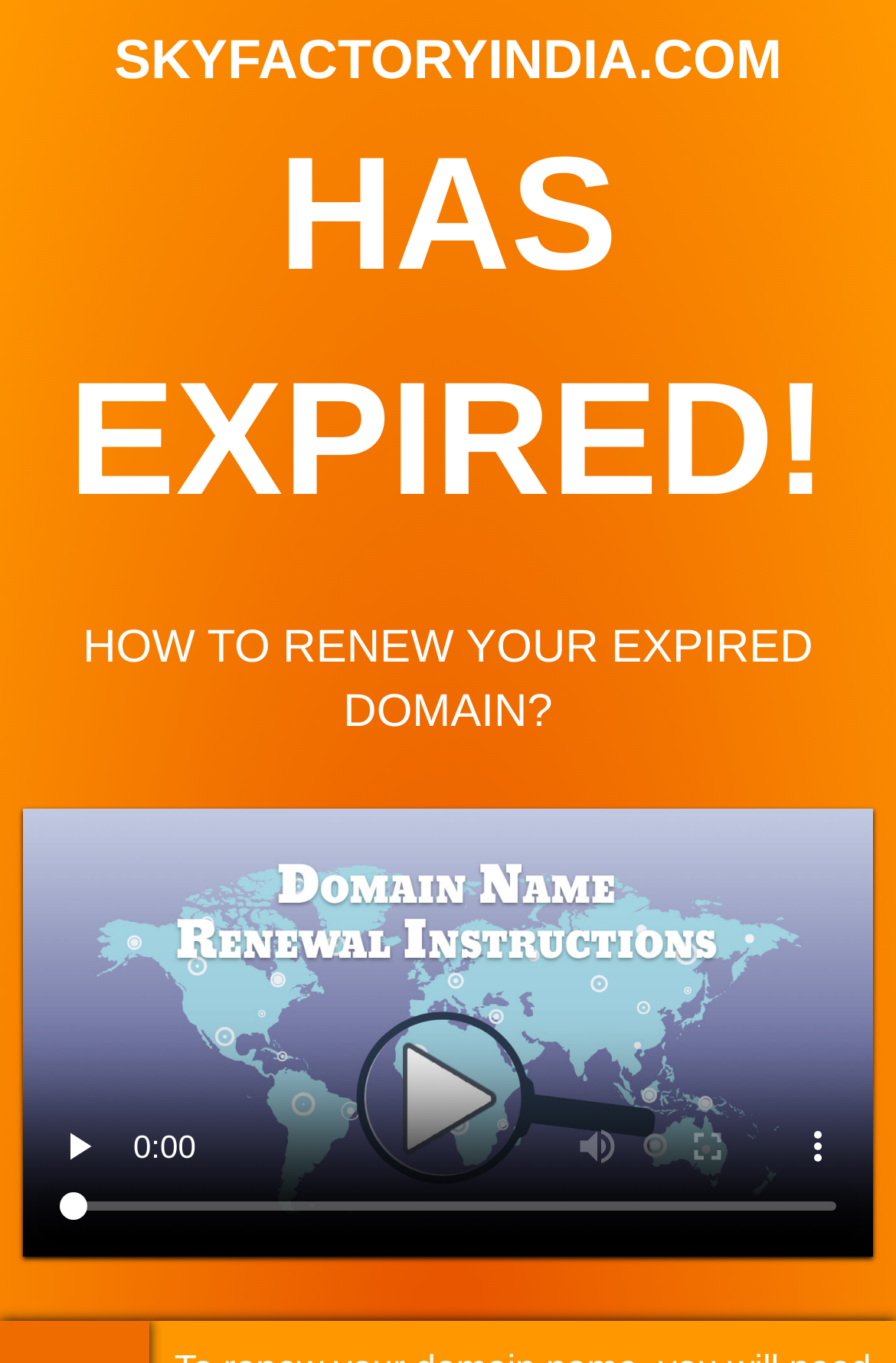Kindly respond to the following question with a single word or a brief phrase: 
What is the orientation of the video time scrubber?

Horizontal